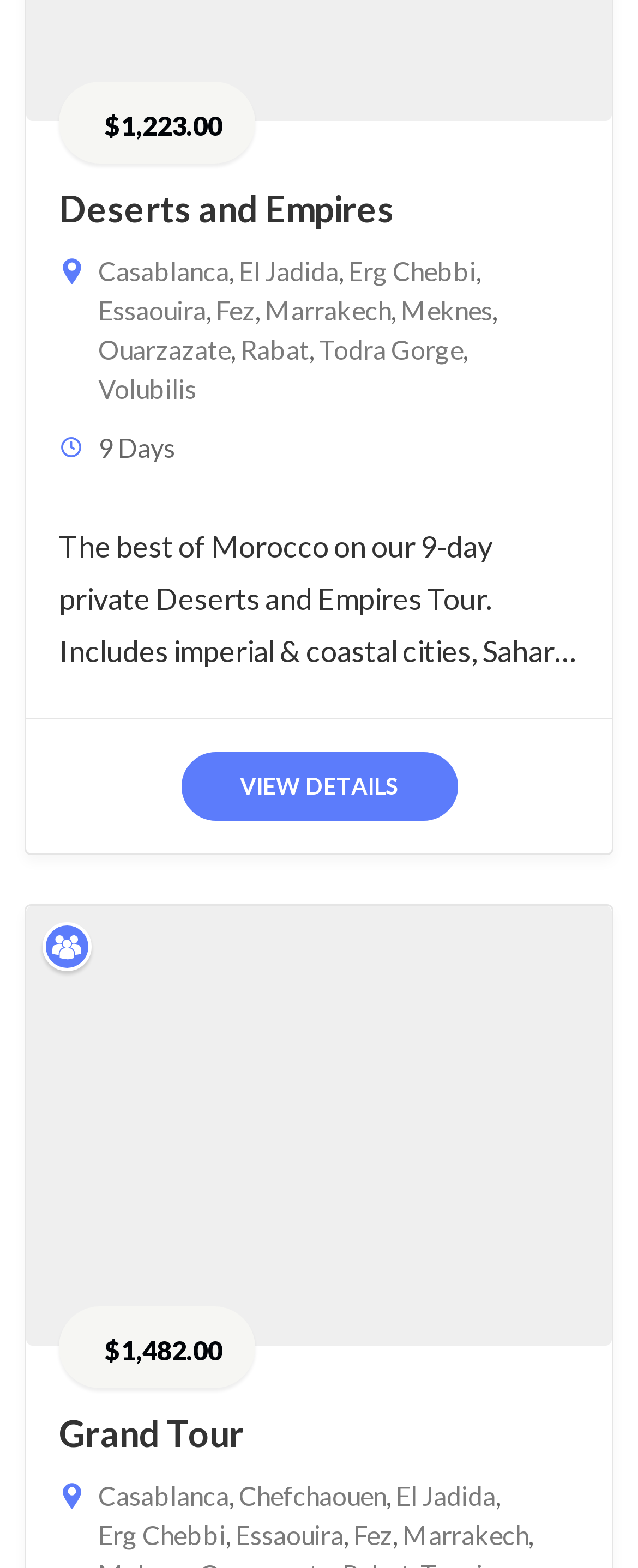Identify the coordinates of the bounding box for the element described below: "alt="SaharaTrek Morocco's Grand Tour"". Return the coordinates as four float numbers between 0 and 1: [left, top, right, bottom].

[0.041, 0.578, 0.959, 0.858]